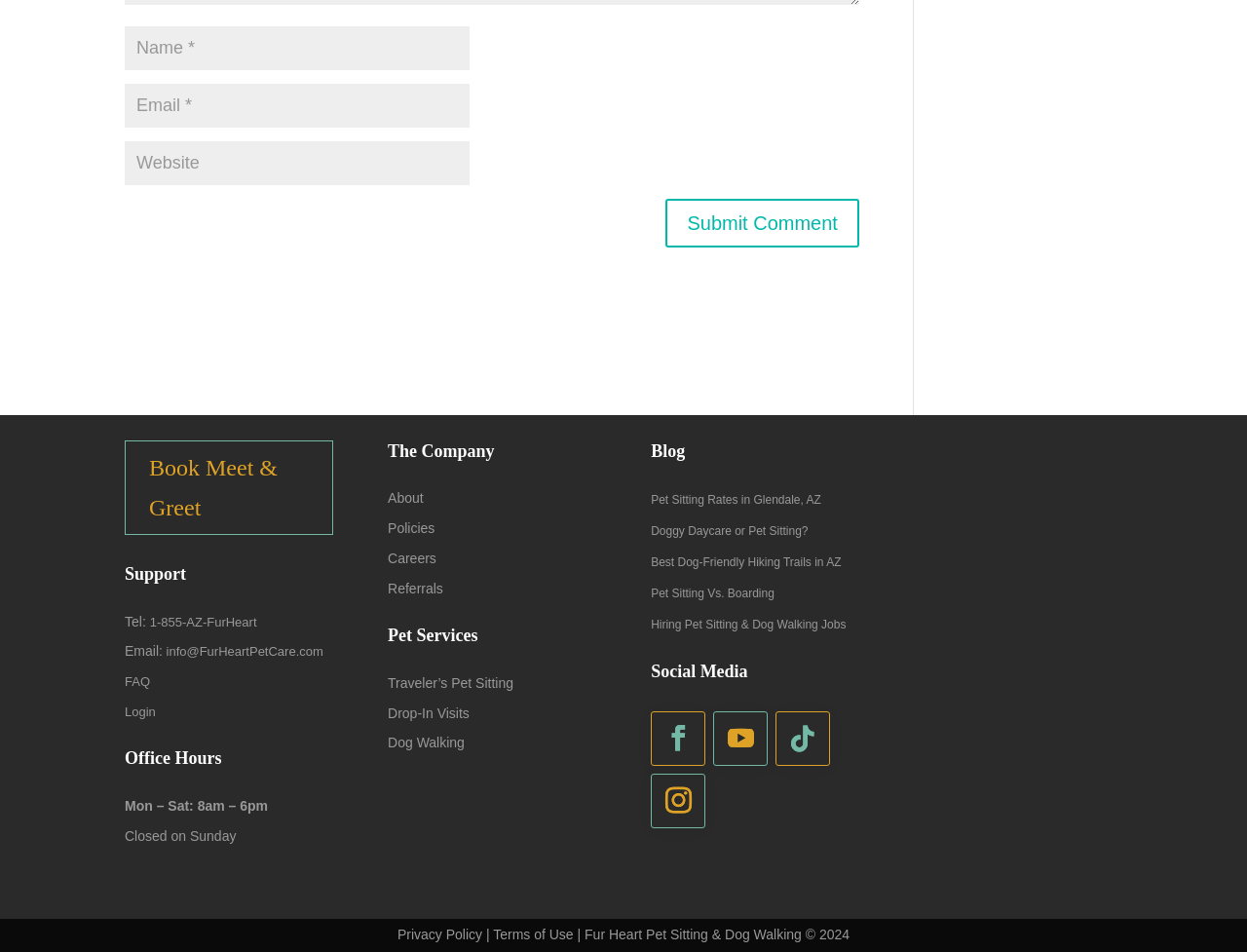Locate the bounding box coordinates of the element that should be clicked to execute the following instruction: "Check the office hours".

[0.1, 0.786, 0.178, 0.806]